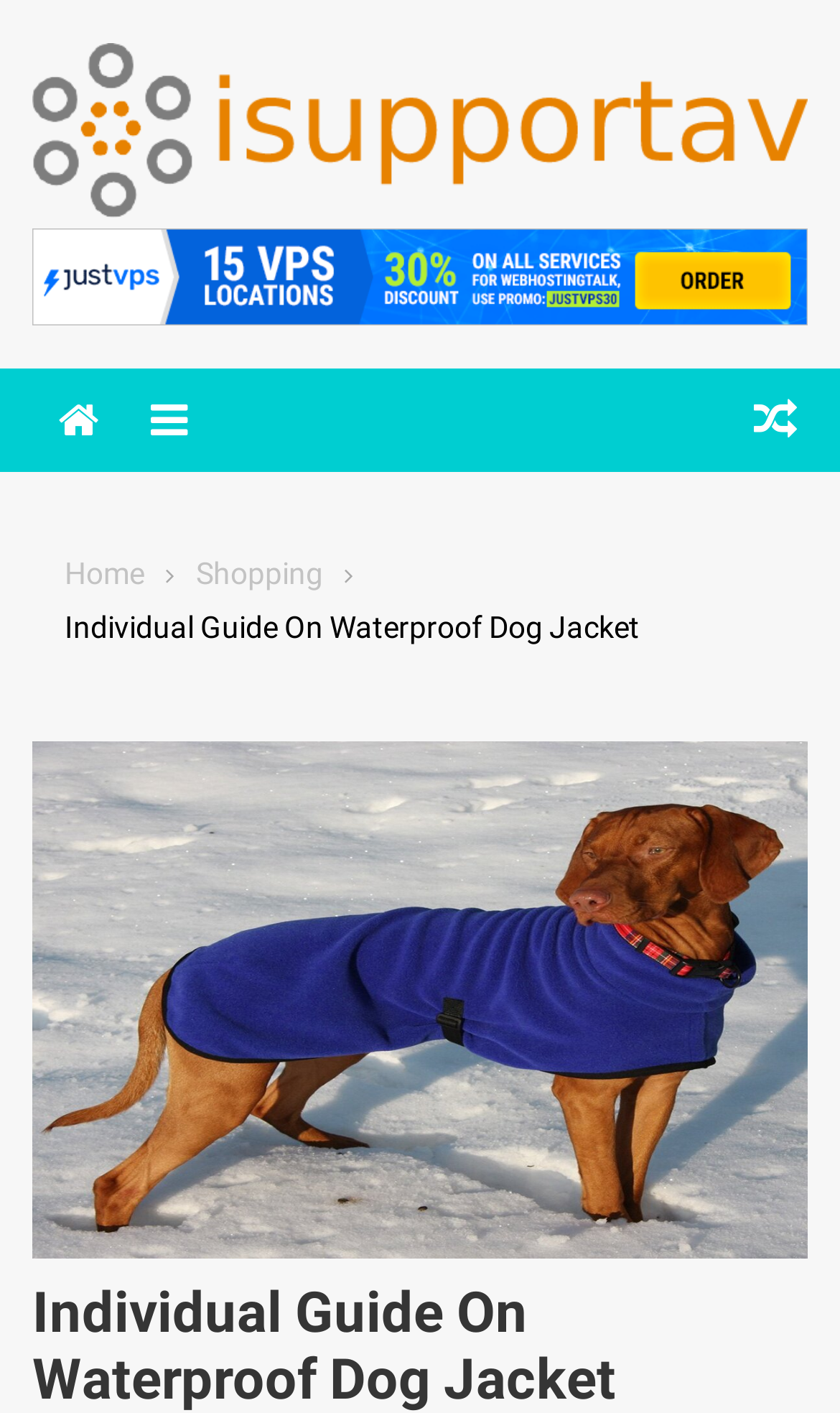Extract the bounding box coordinates for the described element: "Shopping". The coordinates should be represented as four float numbers between 0 and 1: [left, top, right, bottom].

[0.233, 0.393, 0.385, 0.418]